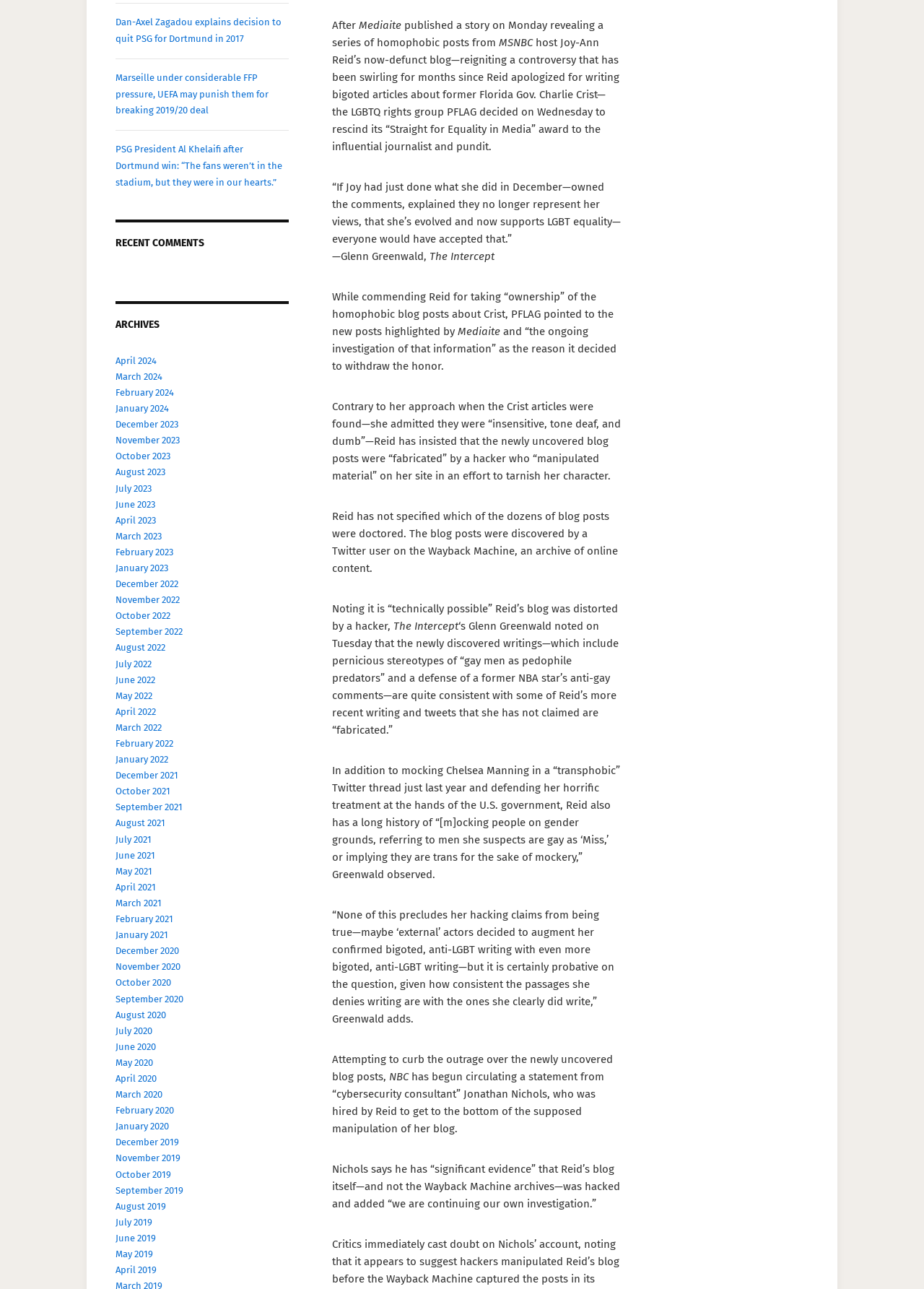Identify and provide the bounding box coordinates of the UI element described: "April 2020". The coordinates should be formatted as [left, top, right, bottom], with each number being a float between 0 and 1.

[0.125, 0.832, 0.17, 0.841]